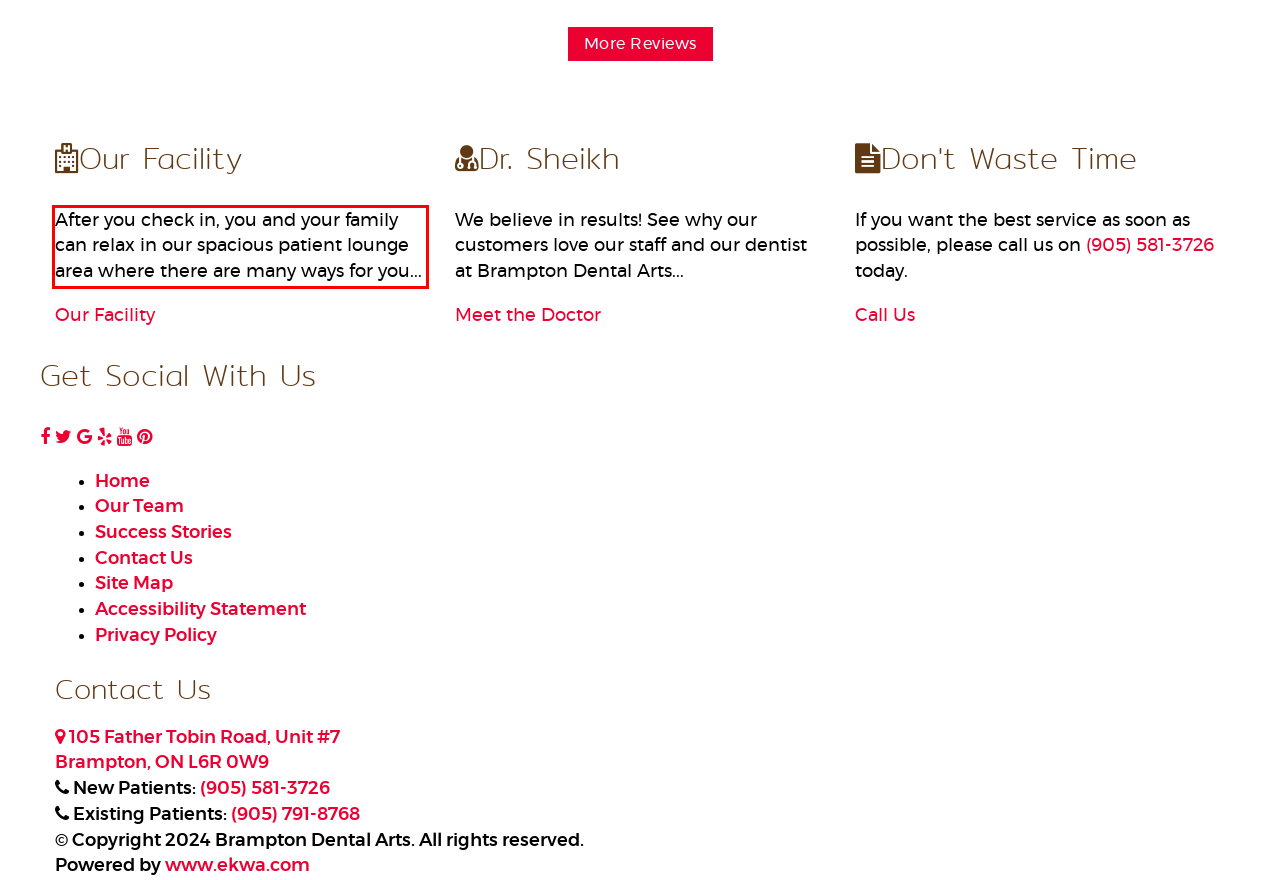View the screenshot of the webpage and identify the UI element surrounded by a red bounding box. Extract the text contained within this red bounding box.

After you check in, you and your family can relax in our spacious patient lounge area where there are many ways for you...